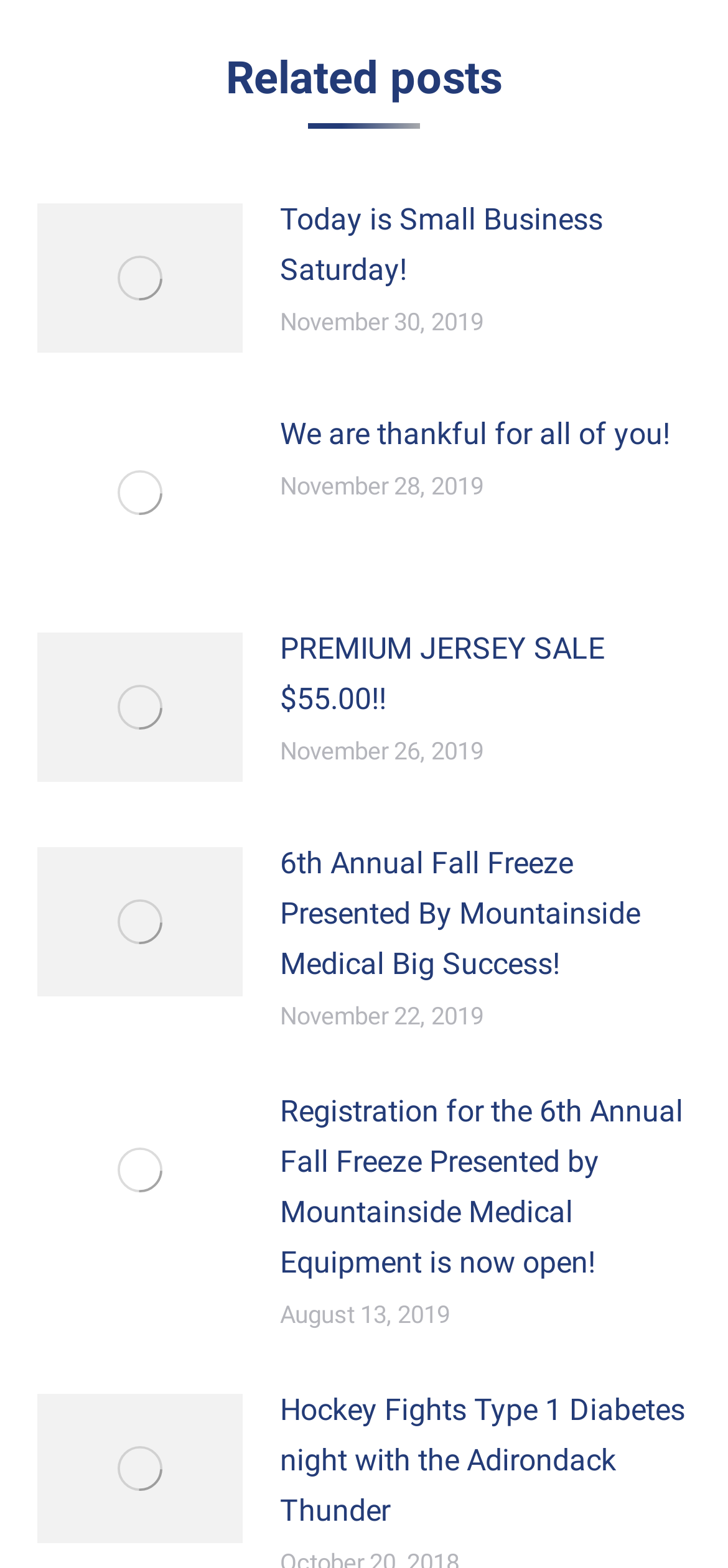Show the bounding box coordinates of the region that should be clicked to follow the instruction: "View post 'Today is Small Business Saturday!'."

[0.385, 0.124, 0.949, 0.188]